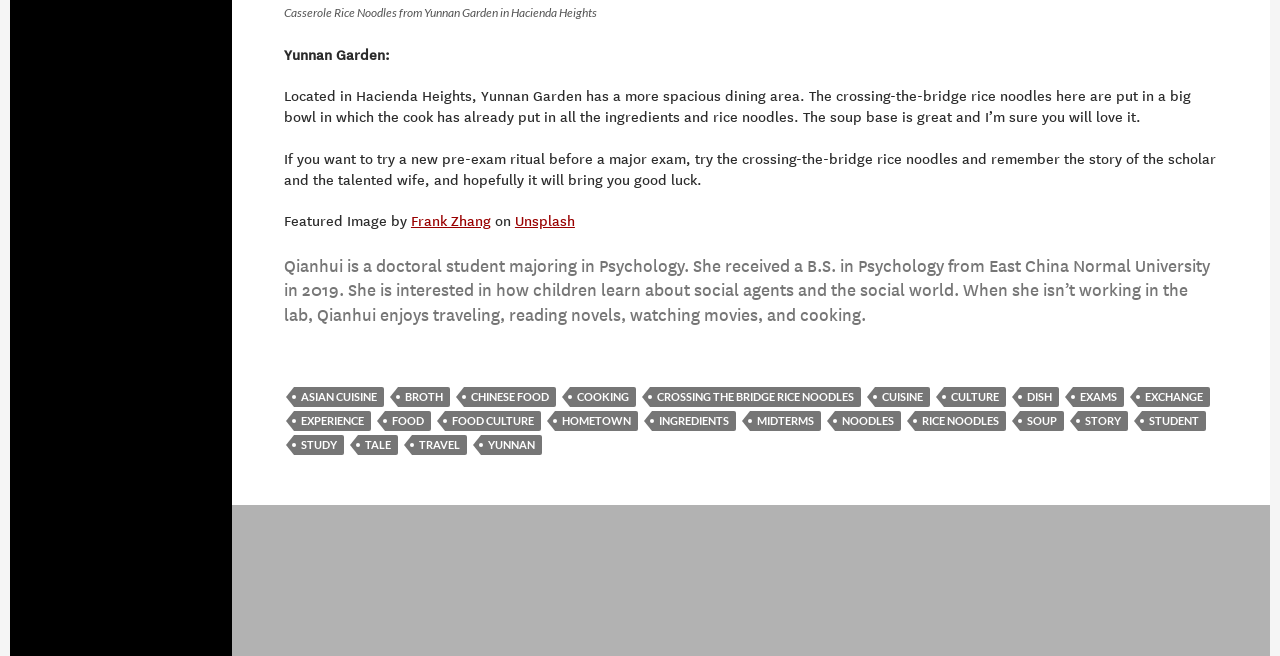Pinpoint the bounding box coordinates of the clickable area necessary to execute the following instruction: "View the featured image". The coordinates should be given as four float numbers between 0 and 1, namely [left, top, right, bottom].

[0.321, 0.325, 0.384, 0.351]